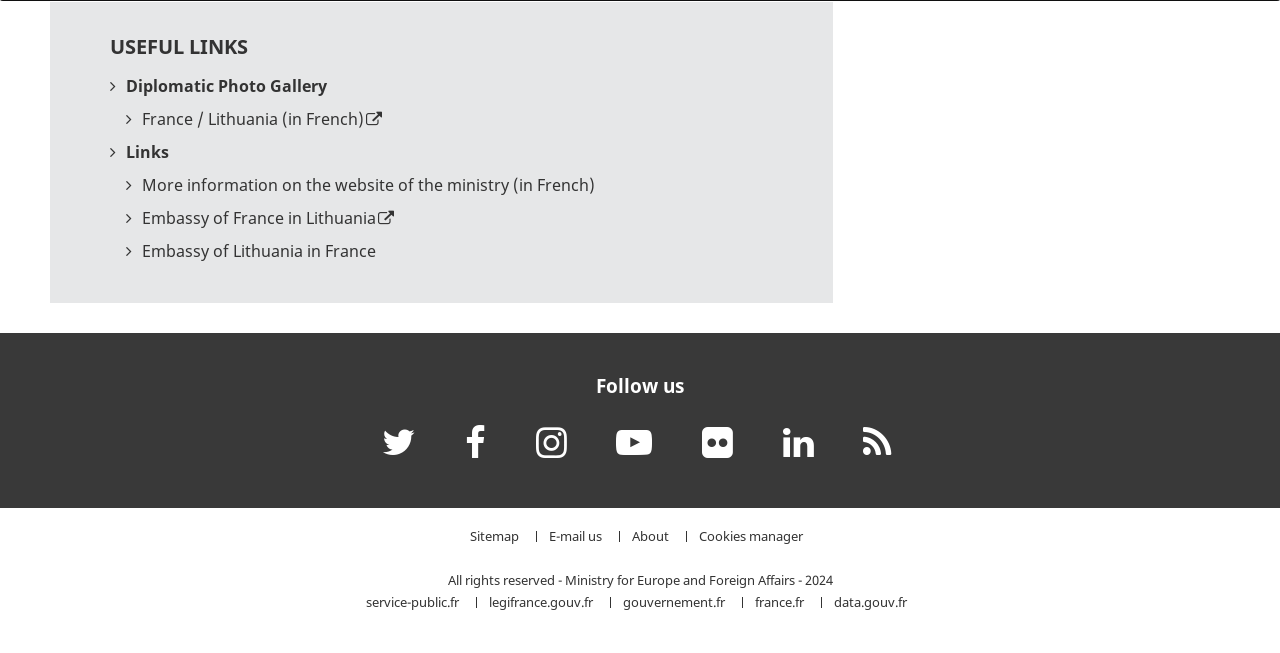Specify the bounding box coordinates of the element's area that should be clicked to execute the given instruction: "Check the sitemap". The coordinates should be four float numbers between 0 and 1, i.e., [left, top, right, bottom].

[0.367, 0.814, 0.406, 0.83]